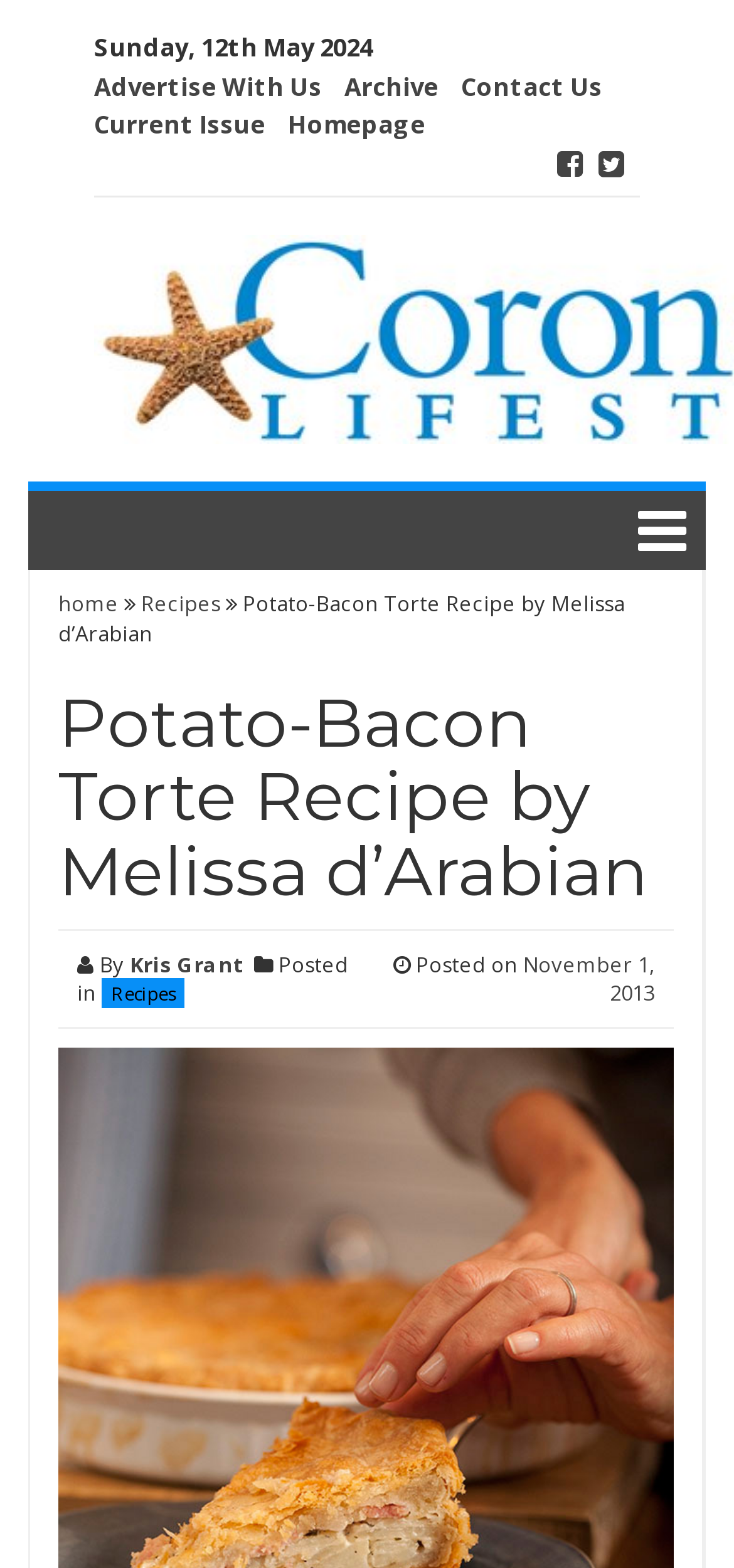Could you determine the bounding box coordinates of the clickable element to complete the instruction: "Go to homepage"? Provide the coordinates as four float numbers between 0 and 1, i.e., [left, top, right, bottom].

[0.392, 0.068, 0.579, 0.09]